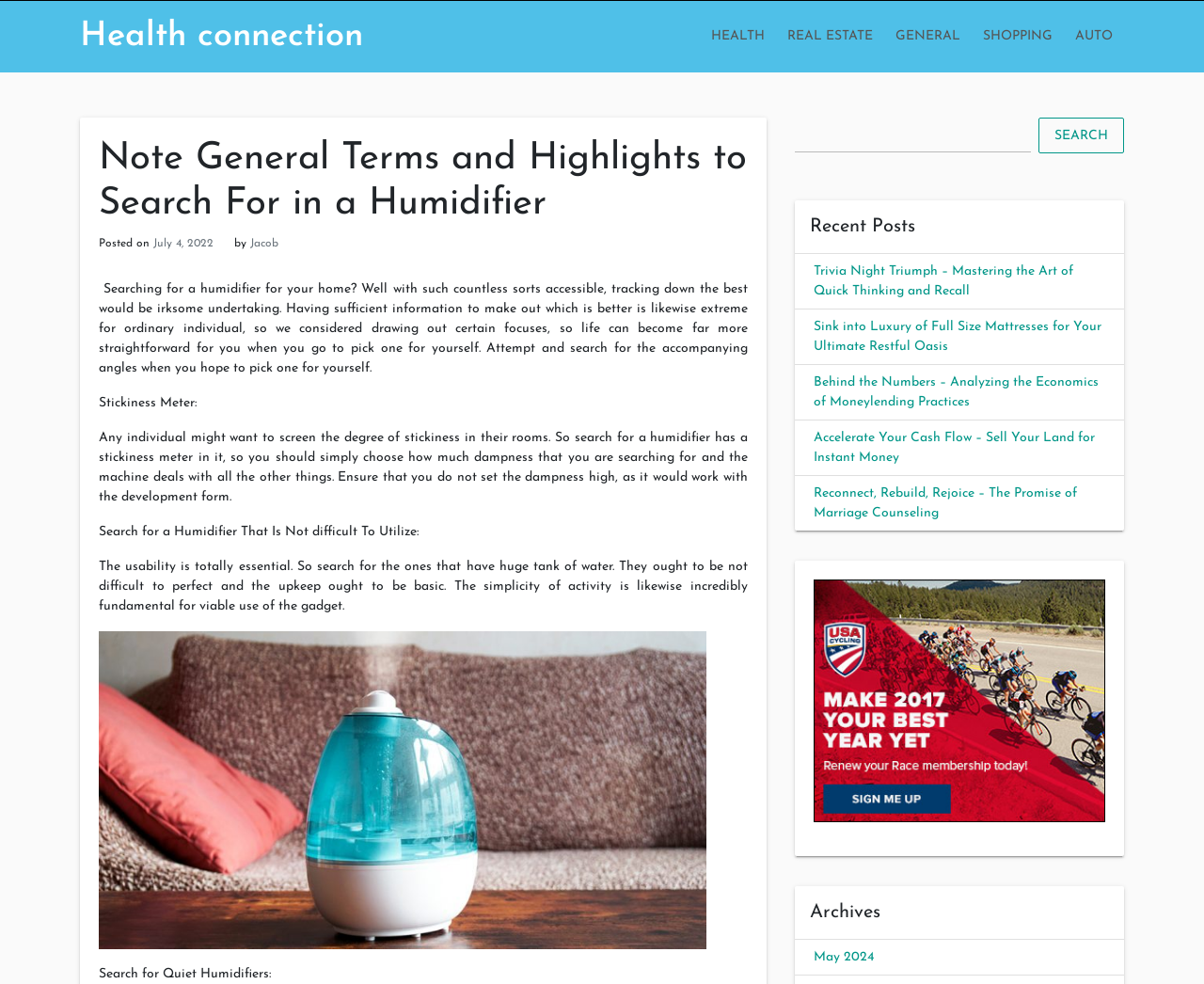Locate the bounding box of the user interface element based on this description: "No Genius, Just Insanity".

None